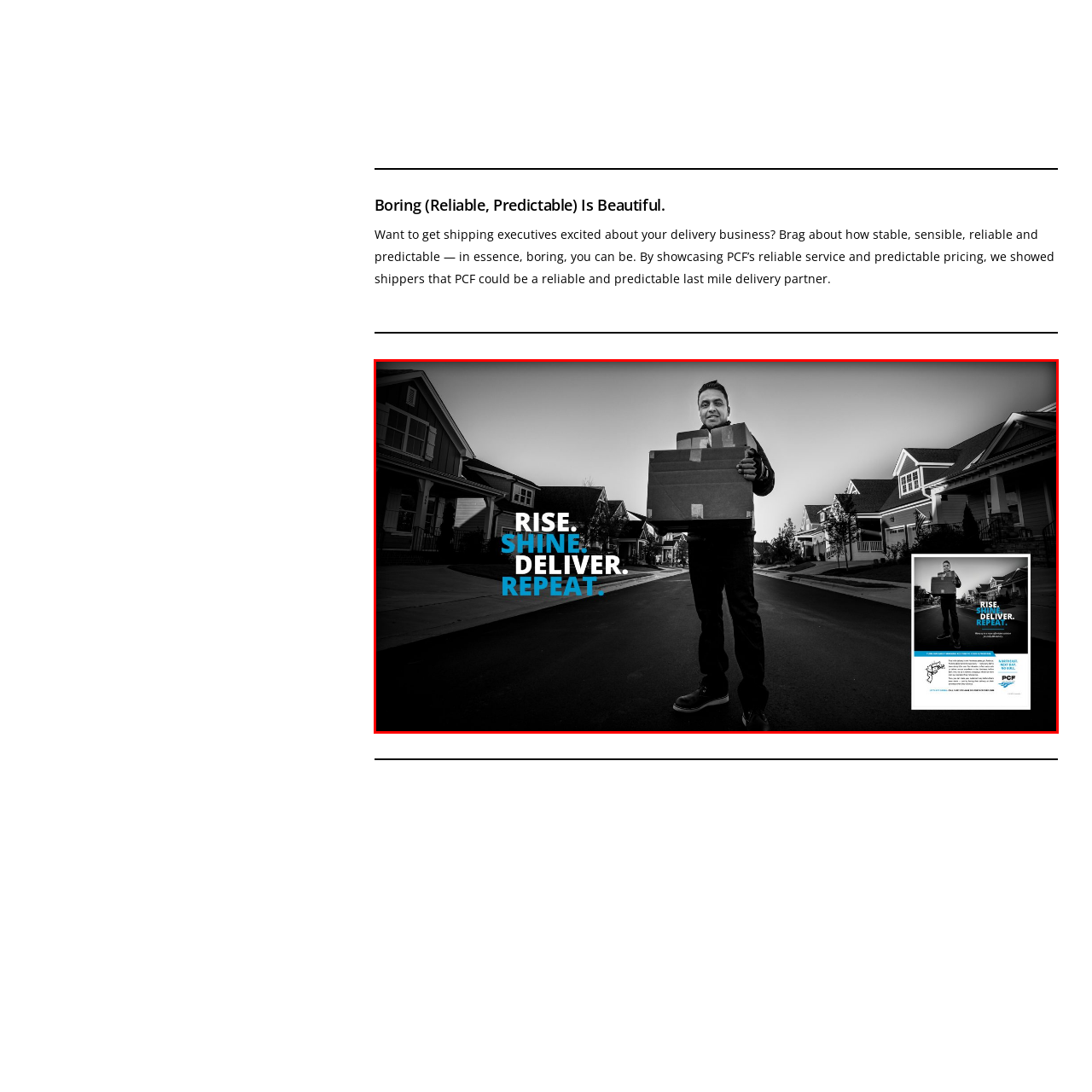Provide an elaborate description of the visual elements present in the image enclosed by the red boundary.

The image showcases a man standing confidently on a suburban street, holding a stack of cardboard boxes. He is positioned centrally, emphasizing his role as a delivery person. The background features a series of similar houses, suggesting a community setting, while the asphalt road creates a focal point towards the horizon. 

Bold text on the left-hand side reads “RISE. SHINE. DELIVER. REPEAT.”, highlighting the energetic and reliable nature of the delivery service. The monochromatic color scheme, contrasted with the vivid blue of the word "SHINE," conveys a sense of professionalism and stability, reflecting the dependable services offered by PCF. In the bottom right corner, a promotional flyer reinforces the message, suggesting a broader marketing strategy aimed at attracting shipping executives by emphasizing reliability and predictability in last-mile delivery.